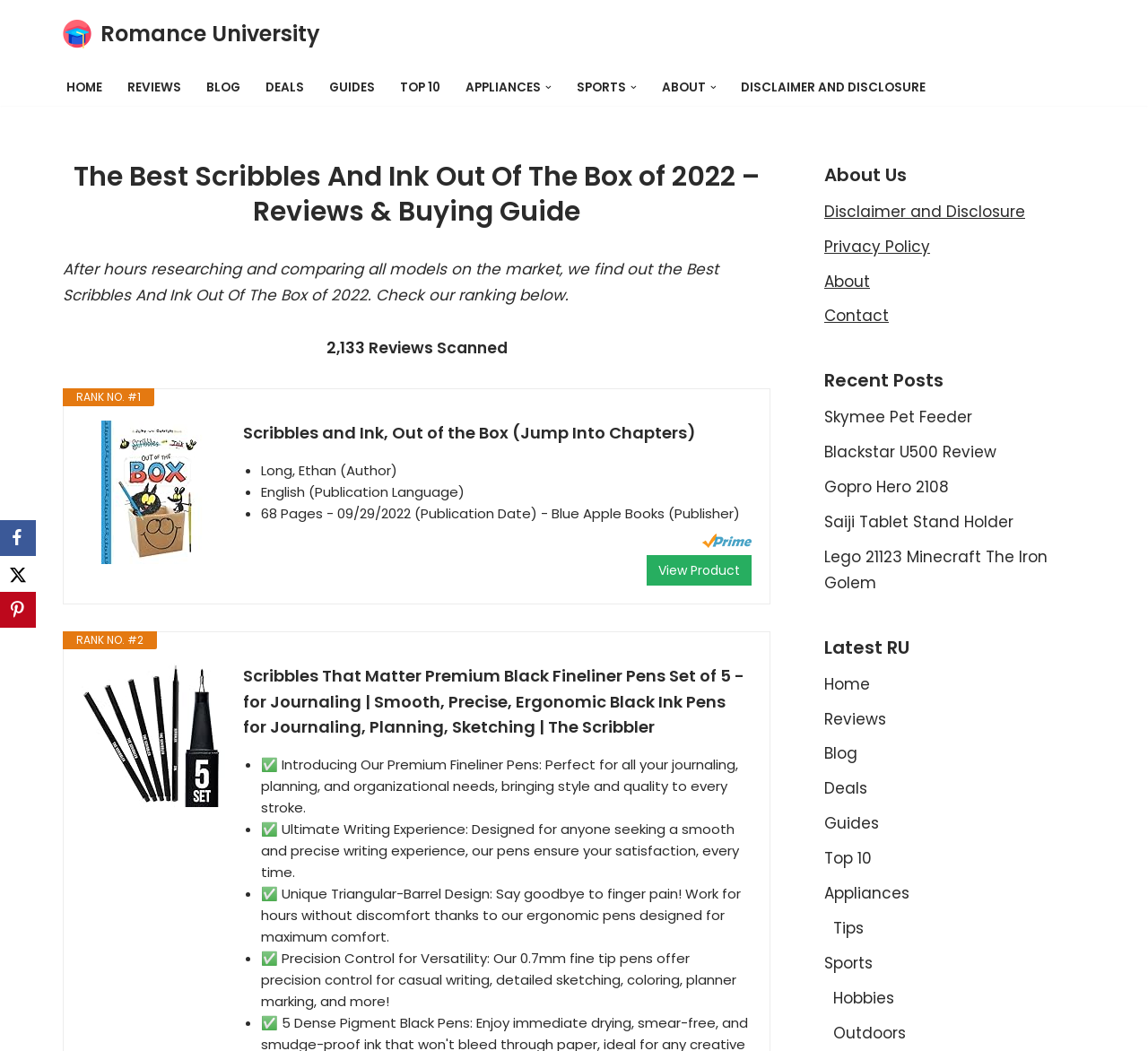Please mark the clickable region by giving the bounding box coordinates needed to complete this instruction: "Check the 'Disclaimer and Disclosure'".

[0.718, 0.191, 0.893, 0.211]